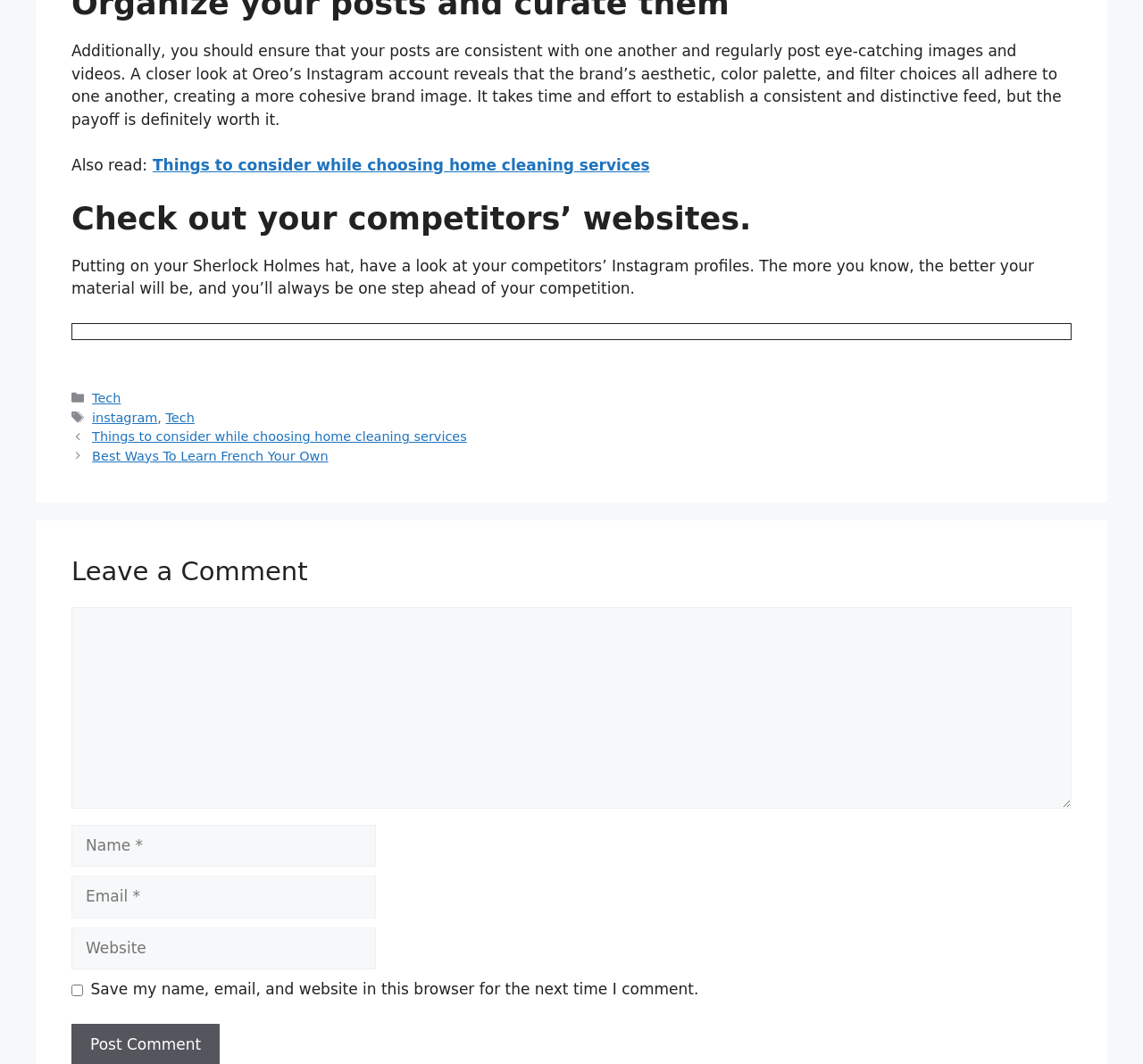Locate the bounding box coordinates of the item that should be clicked to fulfill the instruction: "Leave a comment".

[0.062, 0.571, 0.938, 0.76]